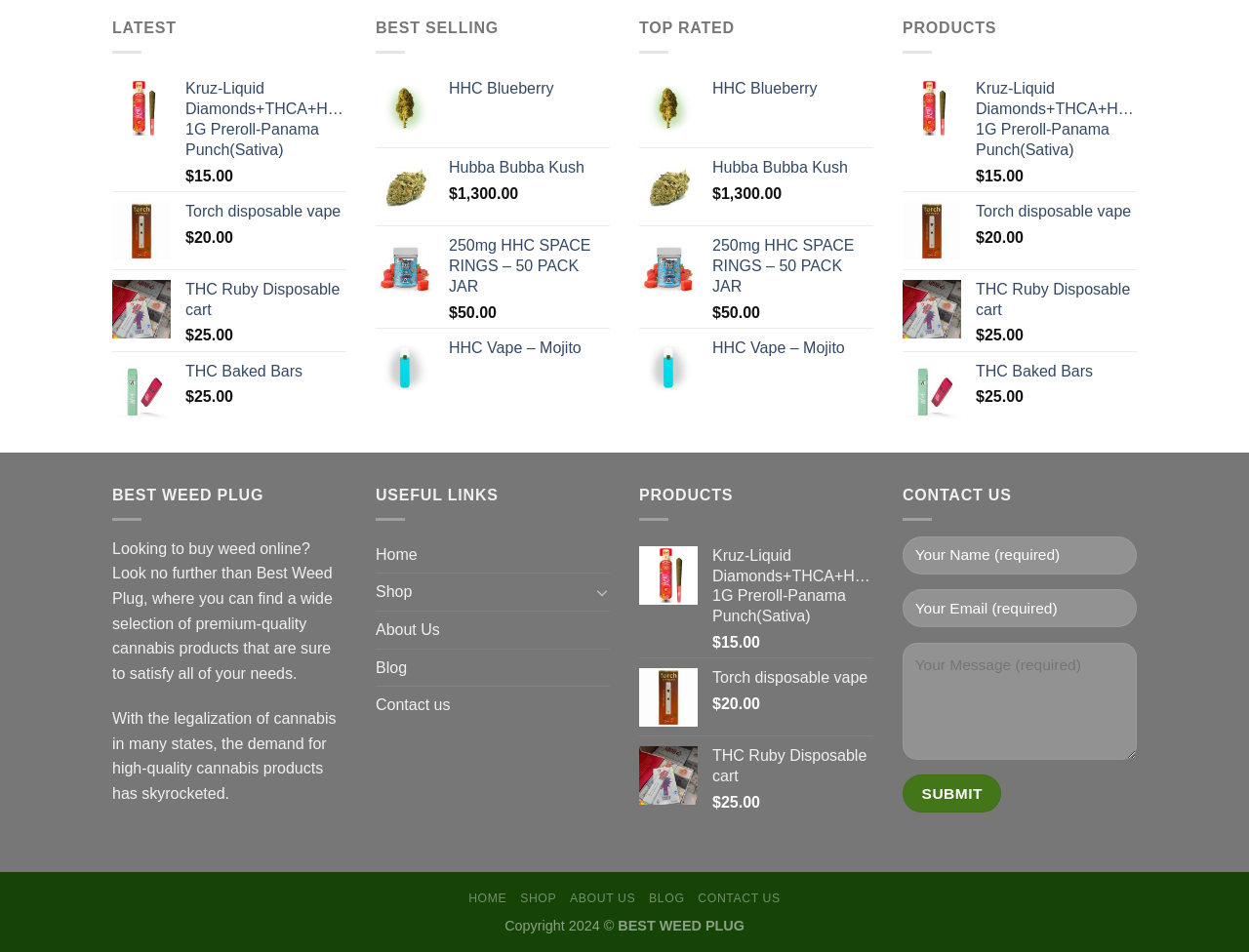What is the purpose of the 'CONTACT US' form?
Answer with a single word or phrase by referring to the visual content.

To send a message to the company